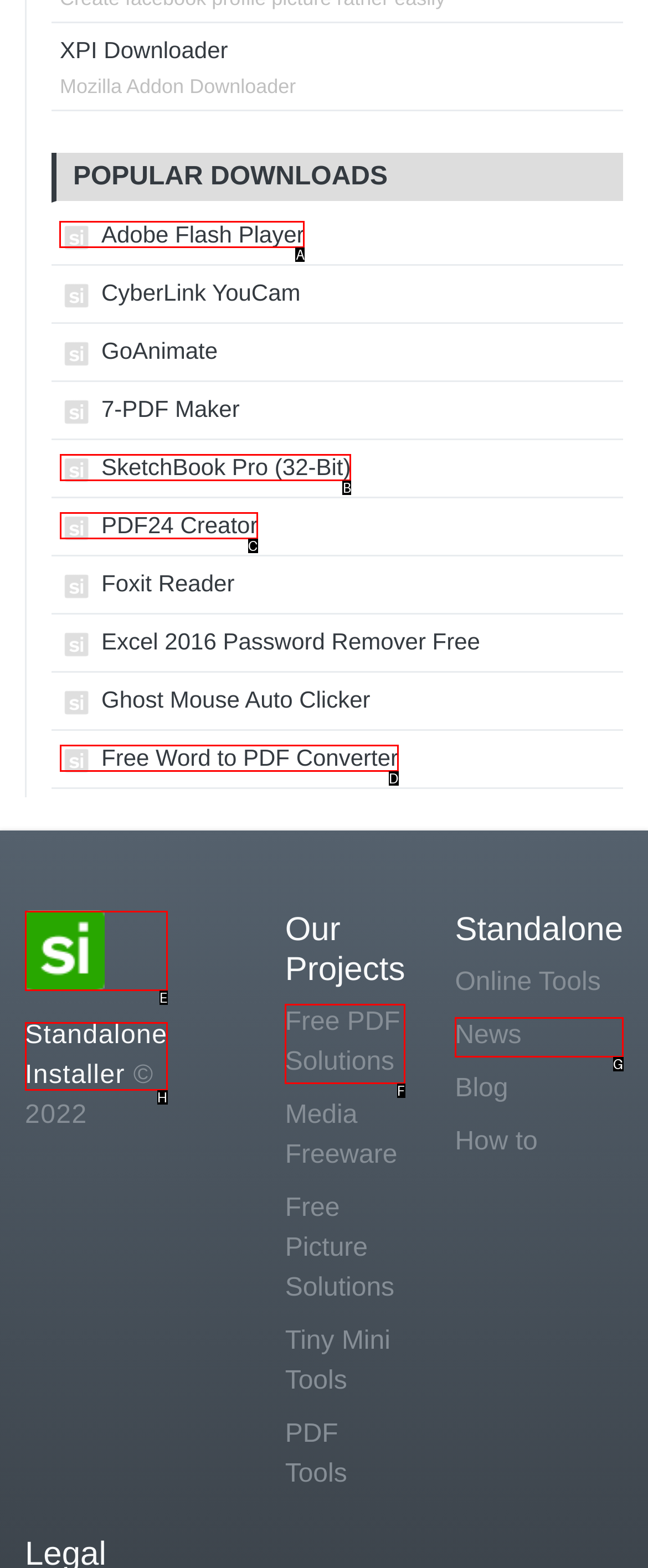Point out the letter of the HTML element you should click on to execute the task: download Adobe Flash Player
Reply with the letter from the given options.

A